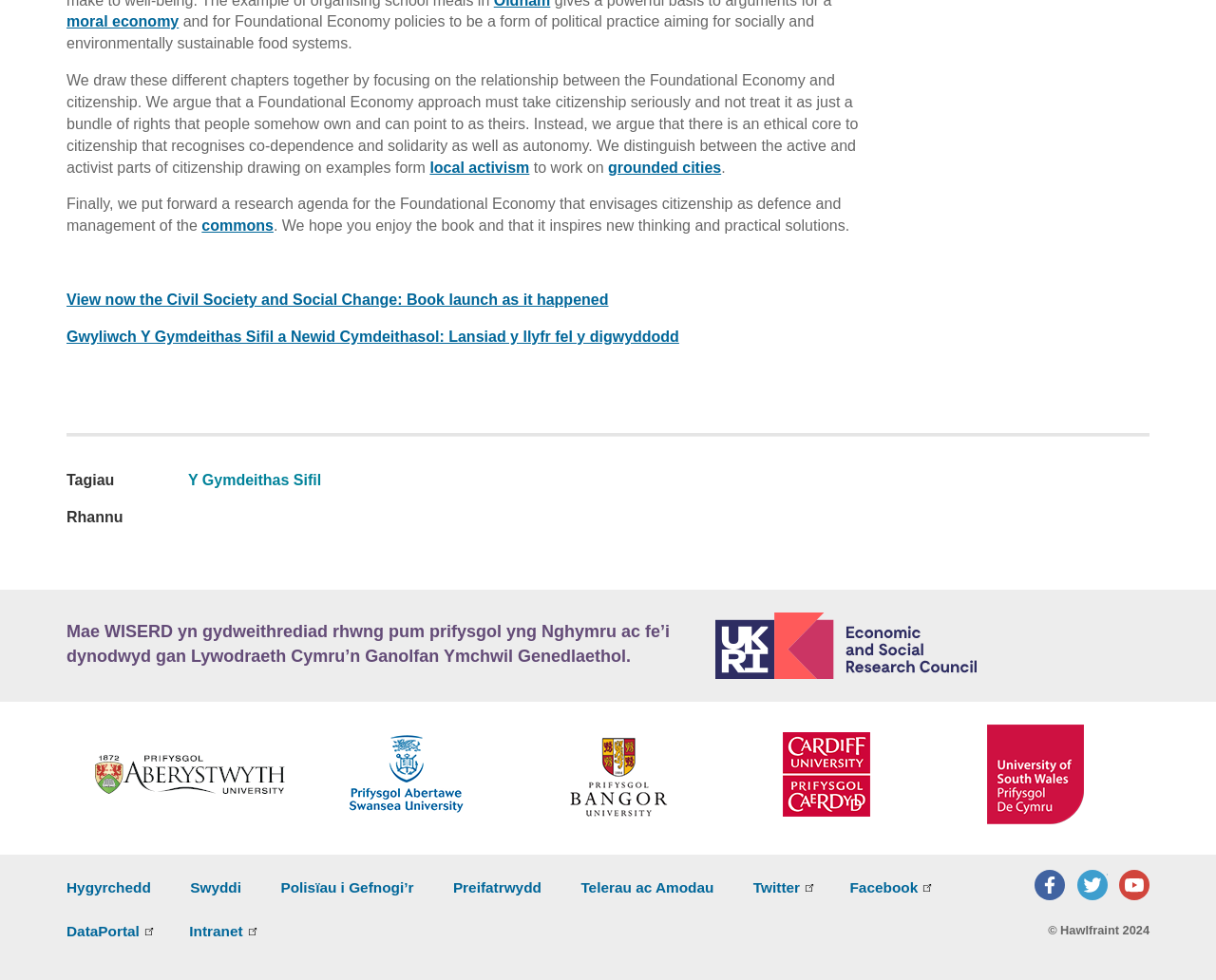What is the main topic of this webpage?
Refer to the screenshot and deliver a thorough answer to the question presented.

Based on the content of the webpage, it appears to be discussing the concept of Foundational Economy and its relation to citizenship, sustainability, and social change.